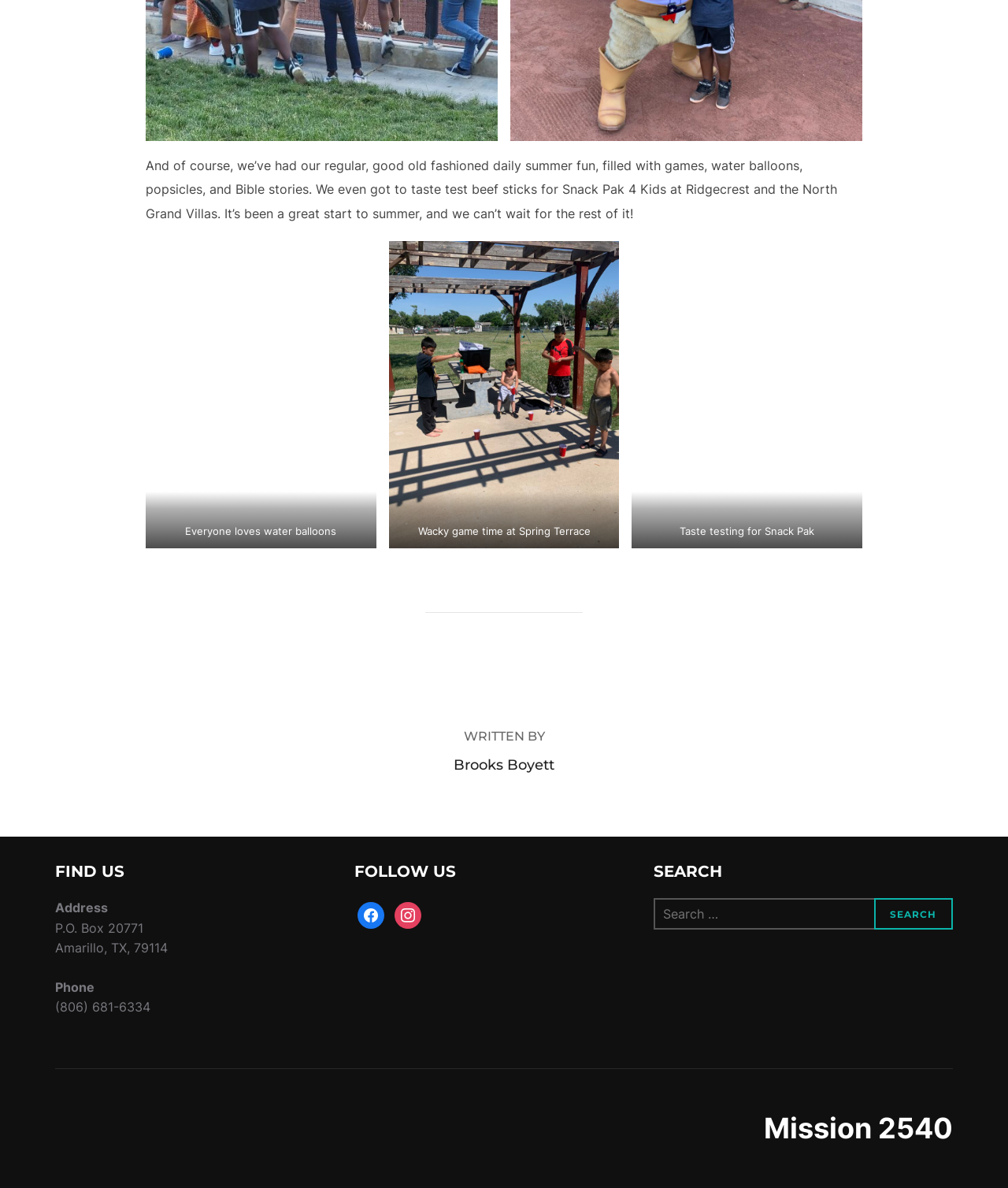Given the following UI element description: "facebook", find the bounding box coordinates in the webpage screenshot.

[0.355, 0.763, 0.381, 0.776]